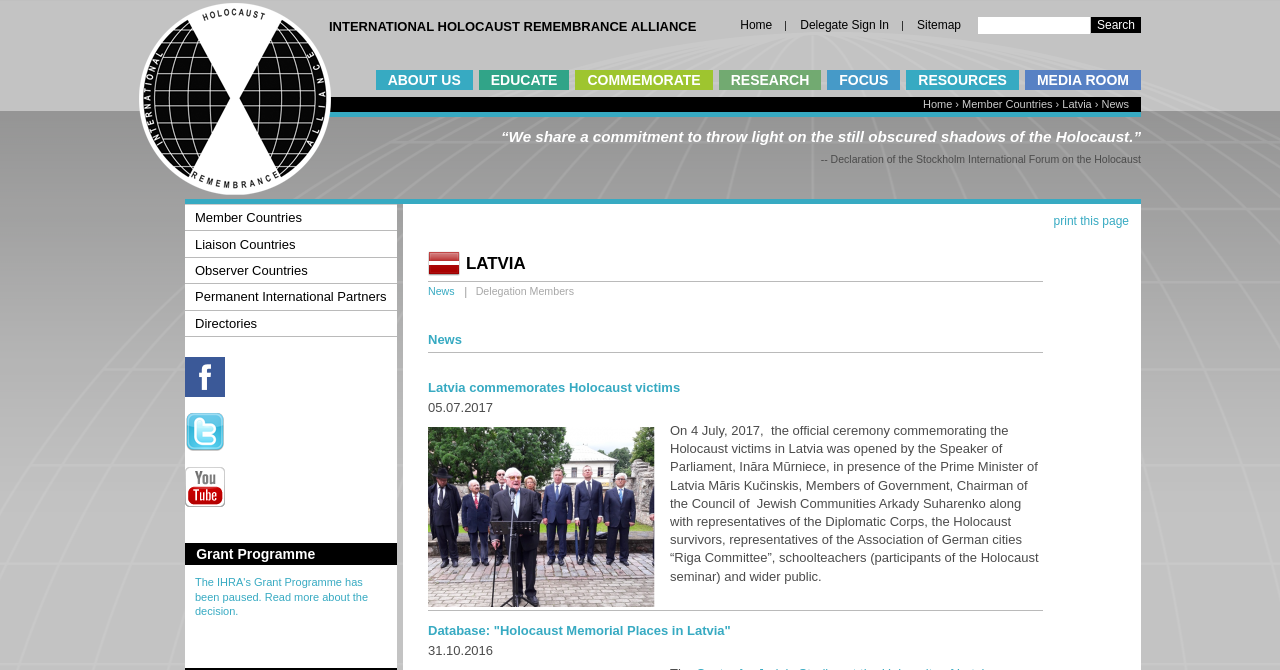Locate the bounding box coordinates of the area that needs to be clicked to fulfill the following instruction: "Read more about the decision on Grant Programme". The coordinates should be in the format of four float numbers between 0 and 1, namely [left, top, right, bottom].

[0.152, 0.86, 0.288, 0.921]